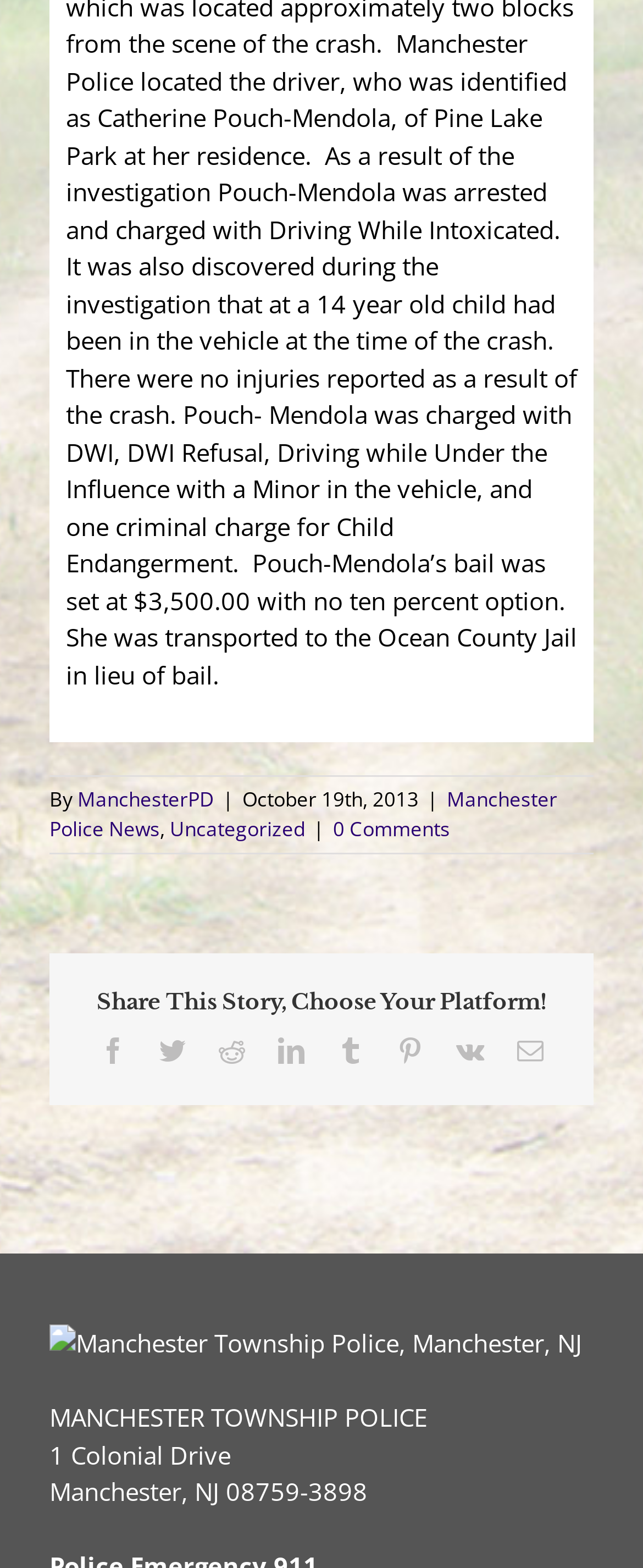Identify the bounding box of the UI component described as: "Finance".

None